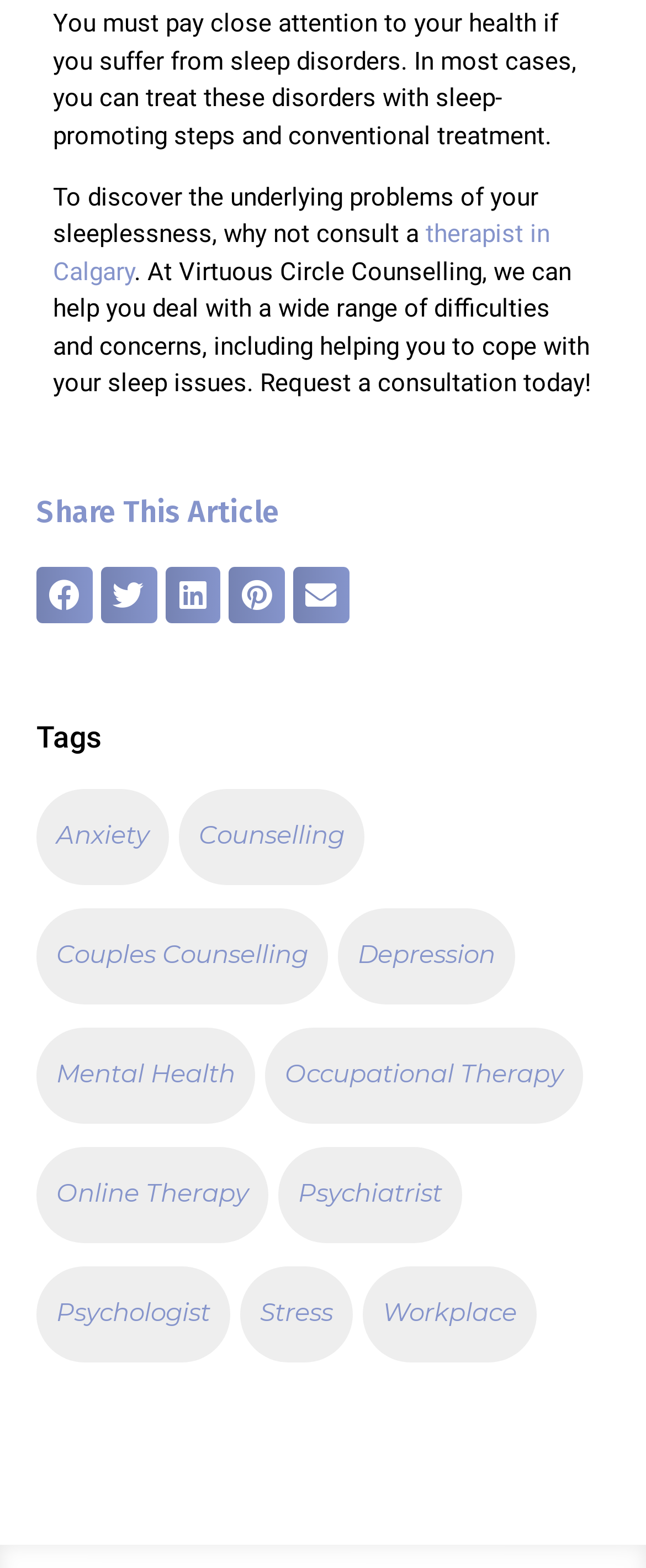Please indicate the bounding box coordinates of the element's region to be clicked to achieve the instruction: "View Anxiety related articles". Provide the coordinates as four float numbers between 0 and 1, i.e., [left, top, right, bottom].

[0.056, 0.504, 0.262, 0.565]